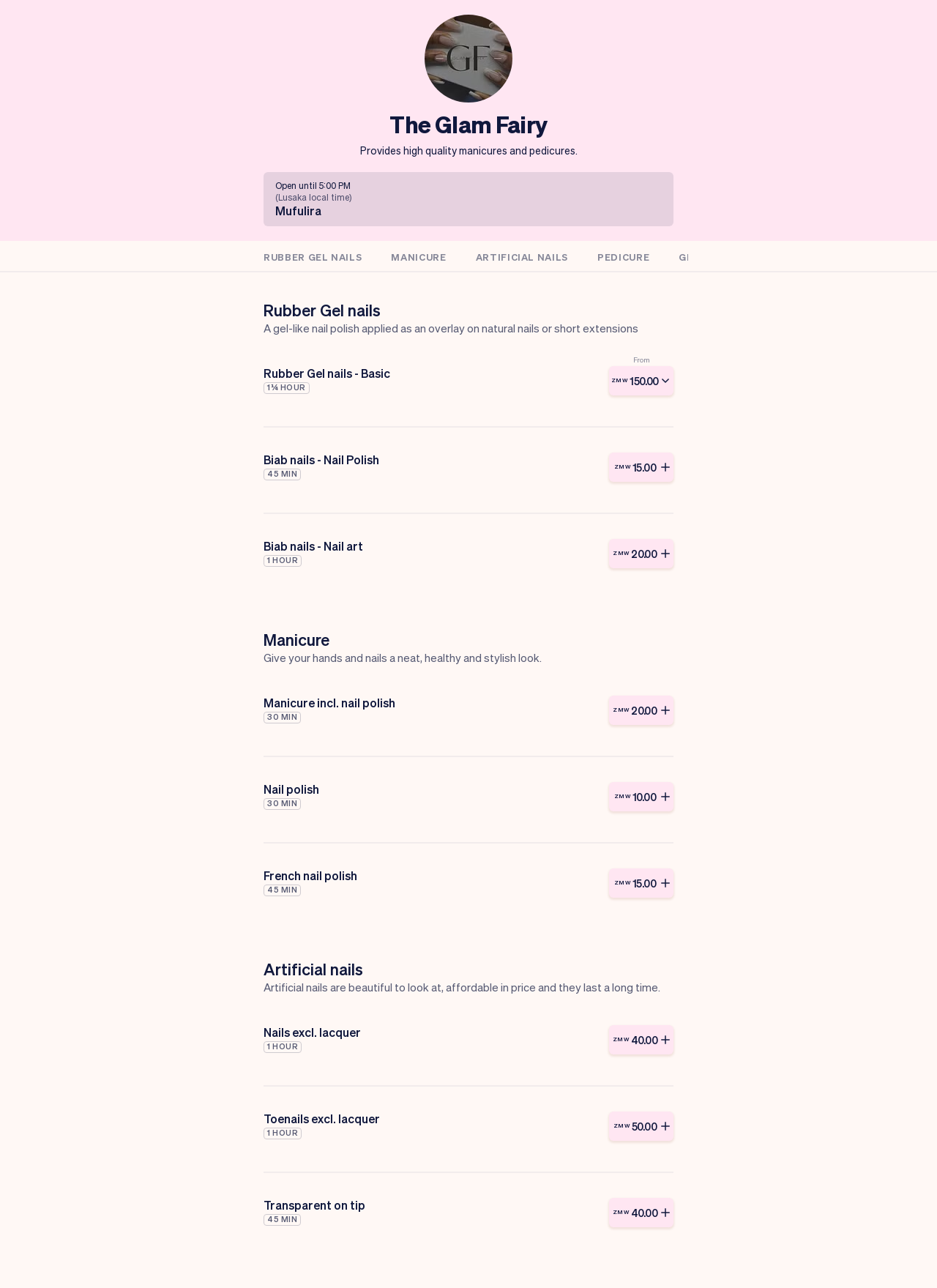Find the bounding box coordinates for the area that must be clicked to perform this action: "View the article about Jasprit Bumrah setting a new record".

None